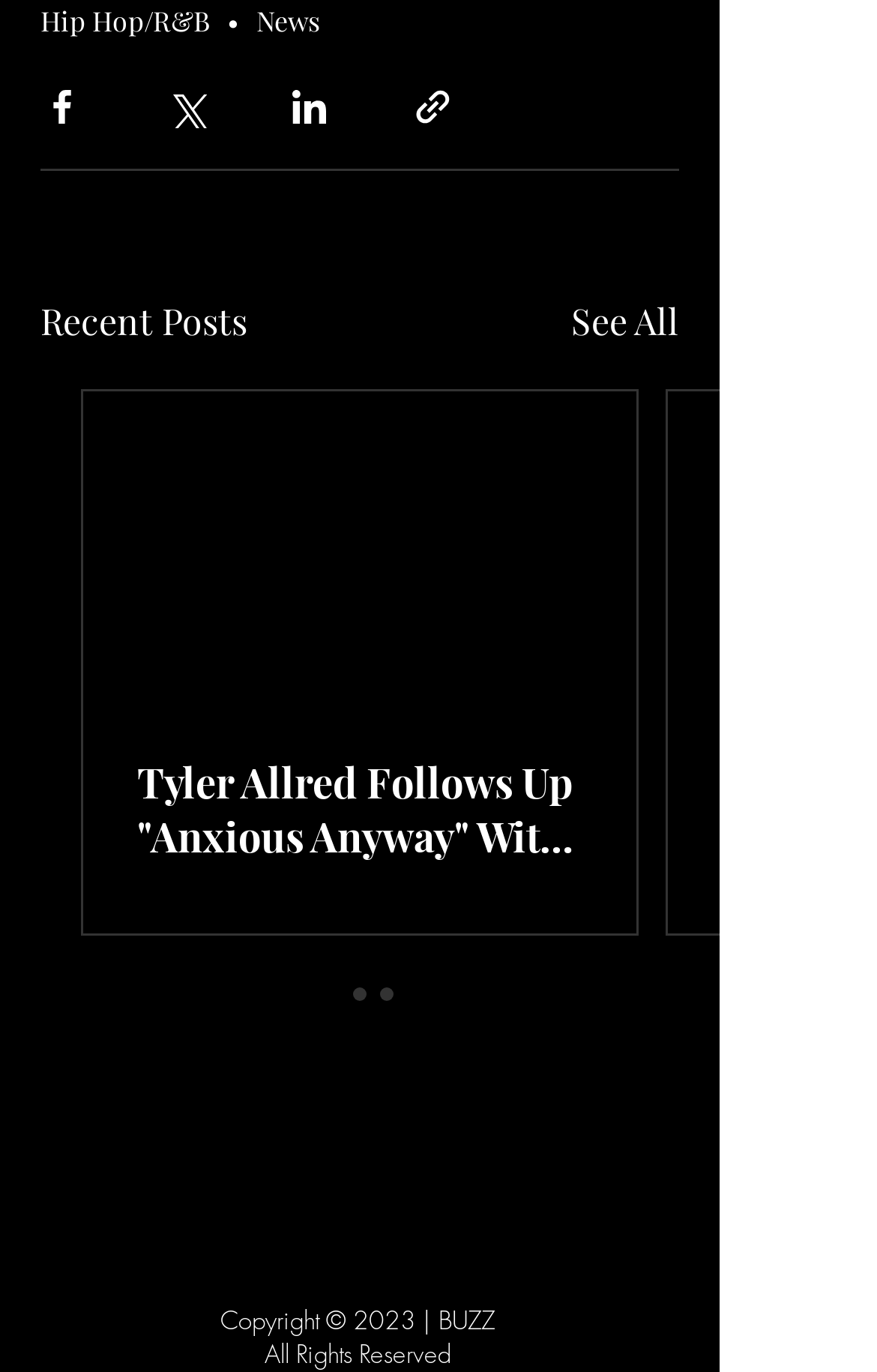What is the title of the section below the share buttons?
Using the image, give a concise answer in the form of a single word or short phrase.

Recent Posts